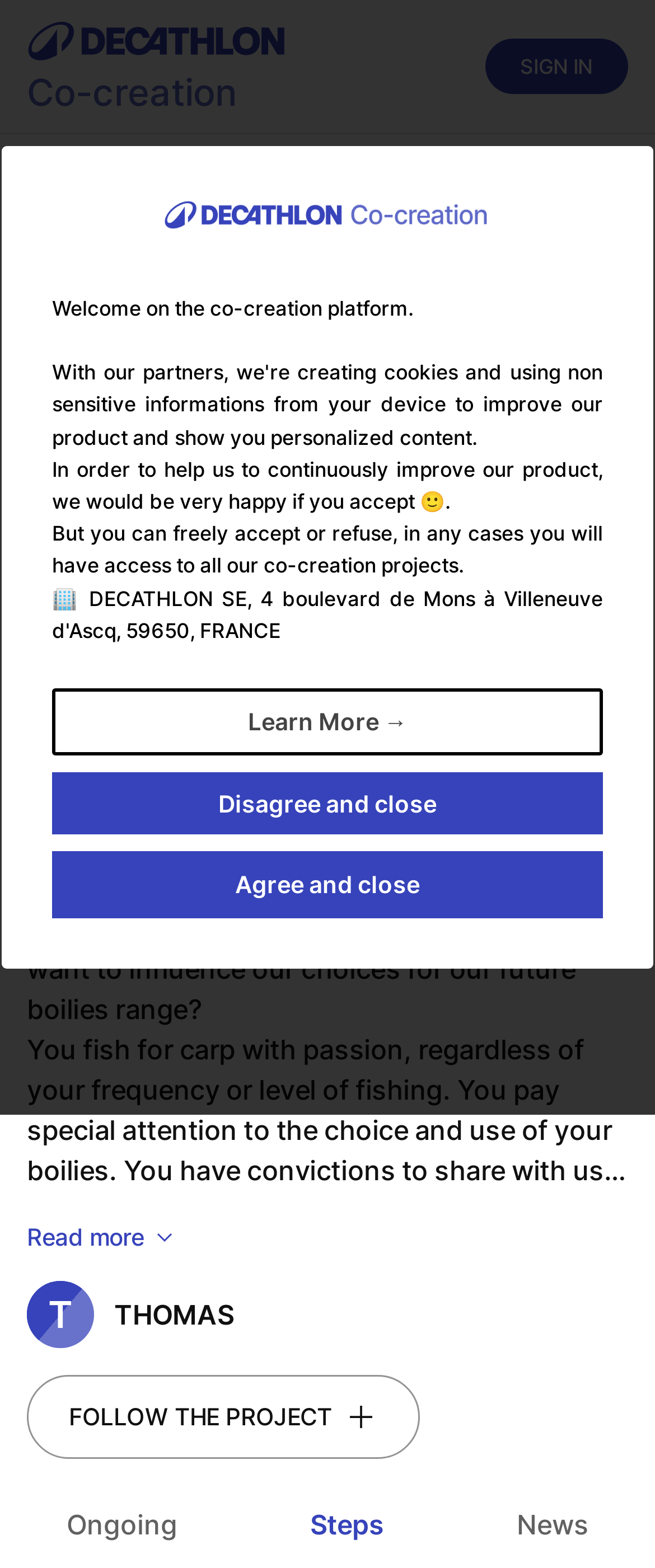Summarize the contents and layout of the webpage in detail.

This webpage is a co-creation platform for Decathlon, focused on developing a new boilies range. At the top, there is a logo and a welcome message. Below the welcome message, there is a consent management dialog with three buttons: "Learn More", "Disagree and close", and "Agree and close". 

On the top left, there are navigation links, including "Co-creation" and "BACK TO HOME PAGE". On the top right, there is a "SIGN IN" button. 

The main content of the page is a questionnaire introduction, which explains that the user's feedback will be used to develop the new boilies range. The introduction is divided into four paragraphs, describing the purpose of the questionnaire and the user's role in the co-creation process. 

Below the introduction, there are two buttons: "Read more" and "FOLLOW THE PROJECT". On the bottom left, there is a "Share" button. Additionally, there are some language-related buttons and text, including "Original language : French", "Show original text", and "Rate this translation".